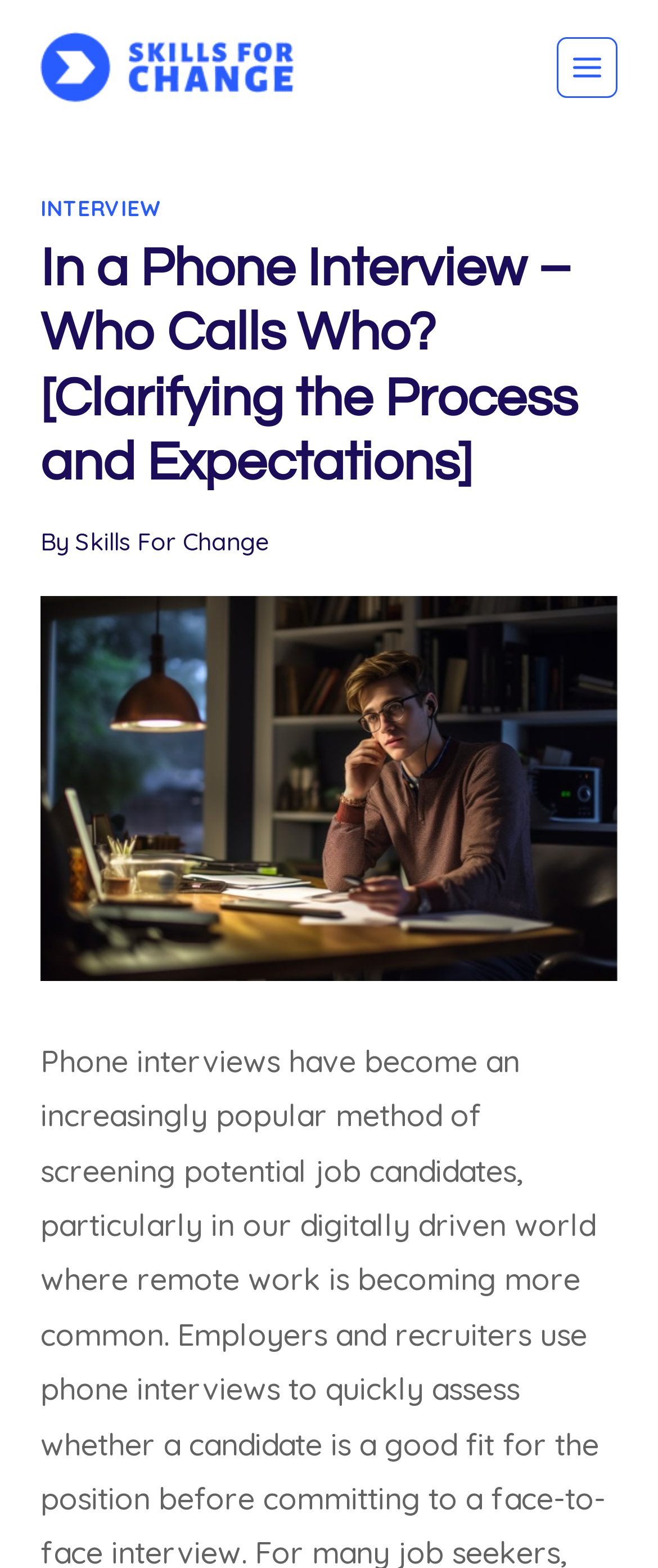What is the name of the website?
We need a detailed and exhaustive answer to the question. Please elaborate.

The name of the website can be found at the top left corner of the webpage, where the logo and the text 'SkillsForChange.com' are located.